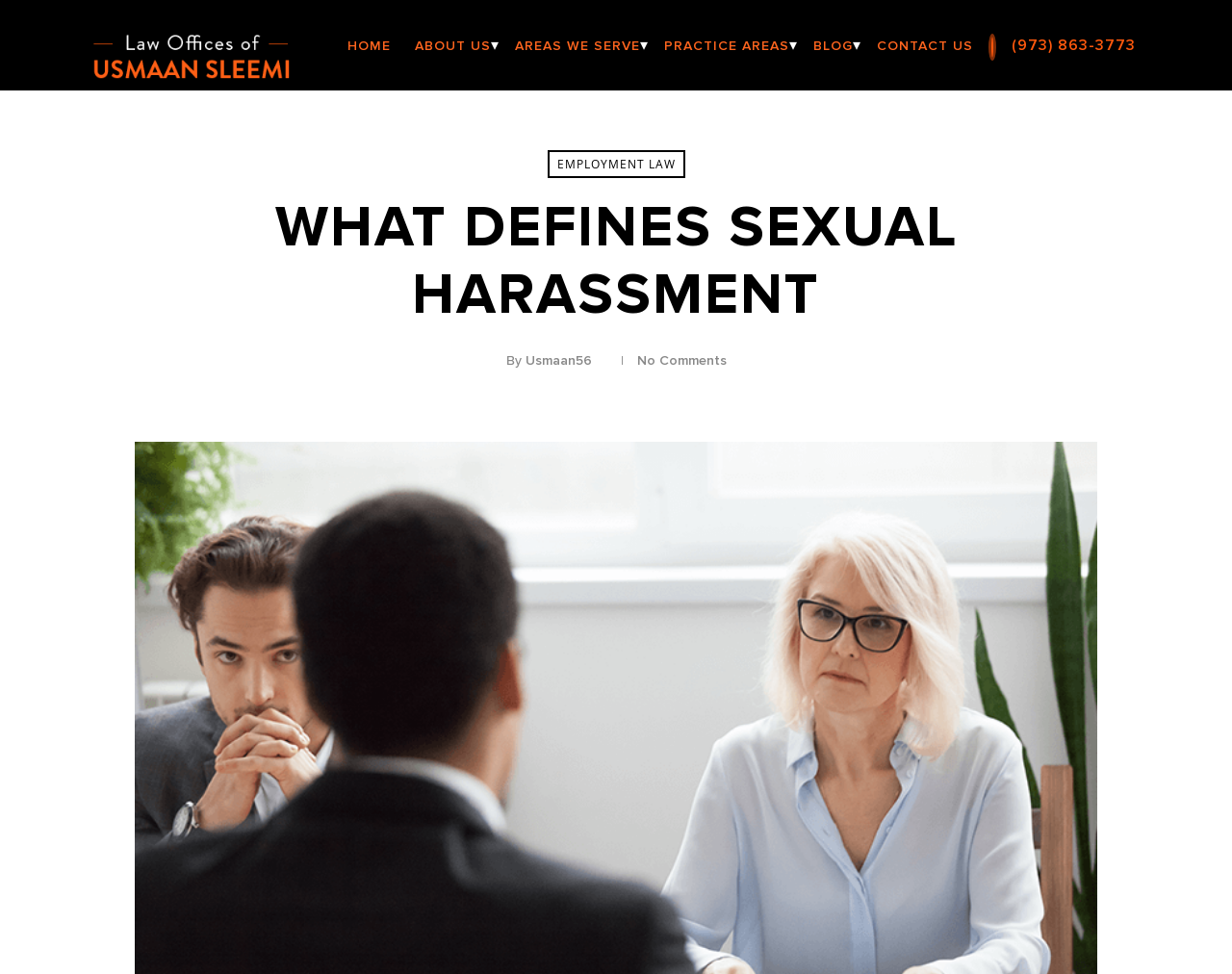Find the bounding box coordinates of the UI element according to this description: "Wage and Hour Disputes".

[0.562, 0.305, 0.722, 0.321]